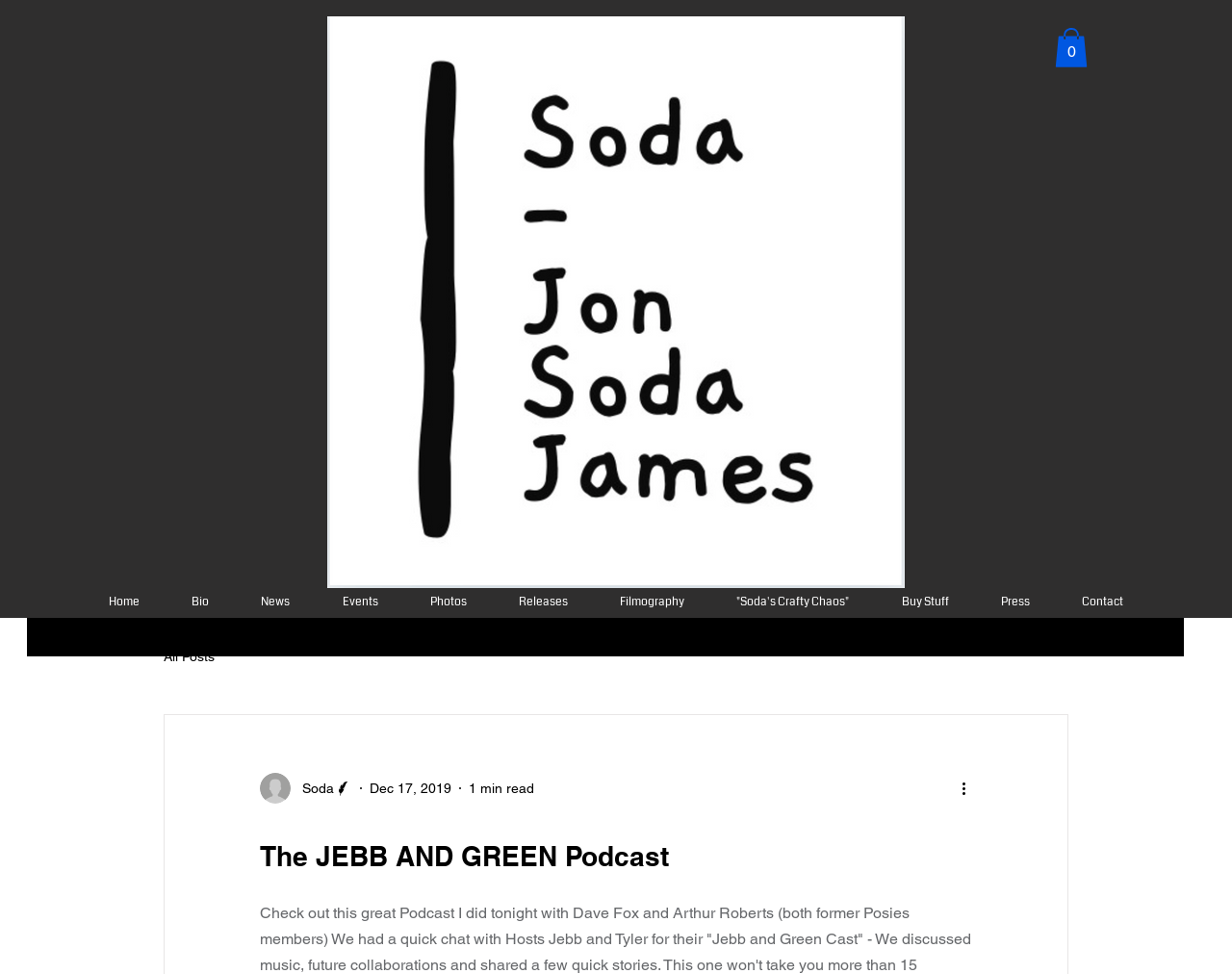Generate a thorough explanation of the webpage's elements.

The webpage is about news, with a prominent image at the top center, taking up about half of the screen width. Below this image, there is a cart button with 0 items, located at the top right corner. 

On the top left, there is a navigation menu with links to different sections of the site, including Home, Bio, News, Events, Photos, Releases, Filmography, and more. 

Below the navigation menu, there is another navigation section with links to blog posts, including All Posts and a specific post titled "The JEBB AND GREEN Podcast". This section also includes the writer's picture and name, Soda Writer, along with the post date and read time. 

There is a "More actions" button at the bottom right of this section, which is not pressed. 

At the bottom center of the page, there is another image, which is smaller than the top image.